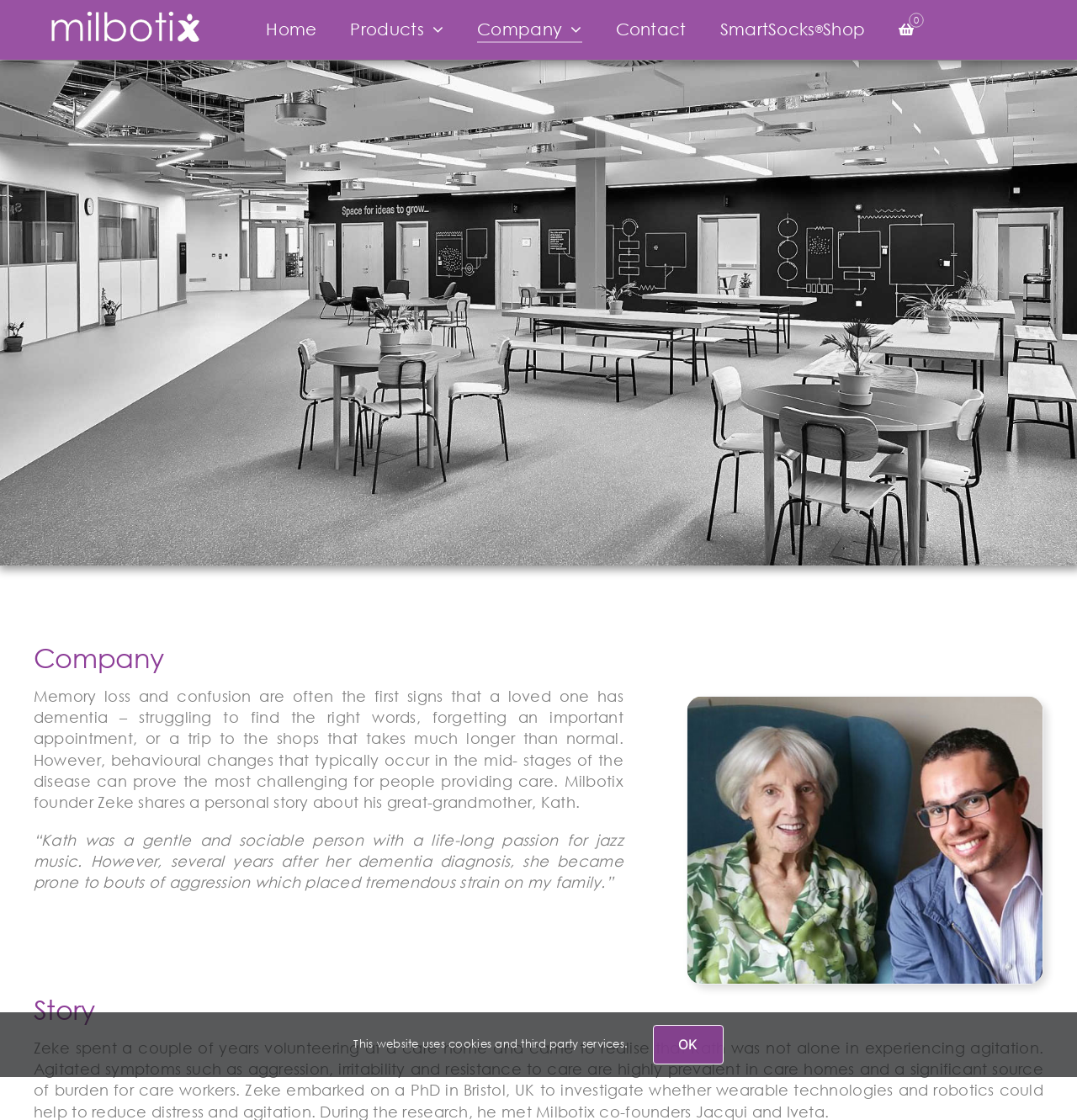Analyze the image and give a detailed response to the question:
What is the company name?

The company name is obtained from the root element 'Company – Milbotix' and also from the navigation menu where 'Milbotix Main Menu' is mentioned.